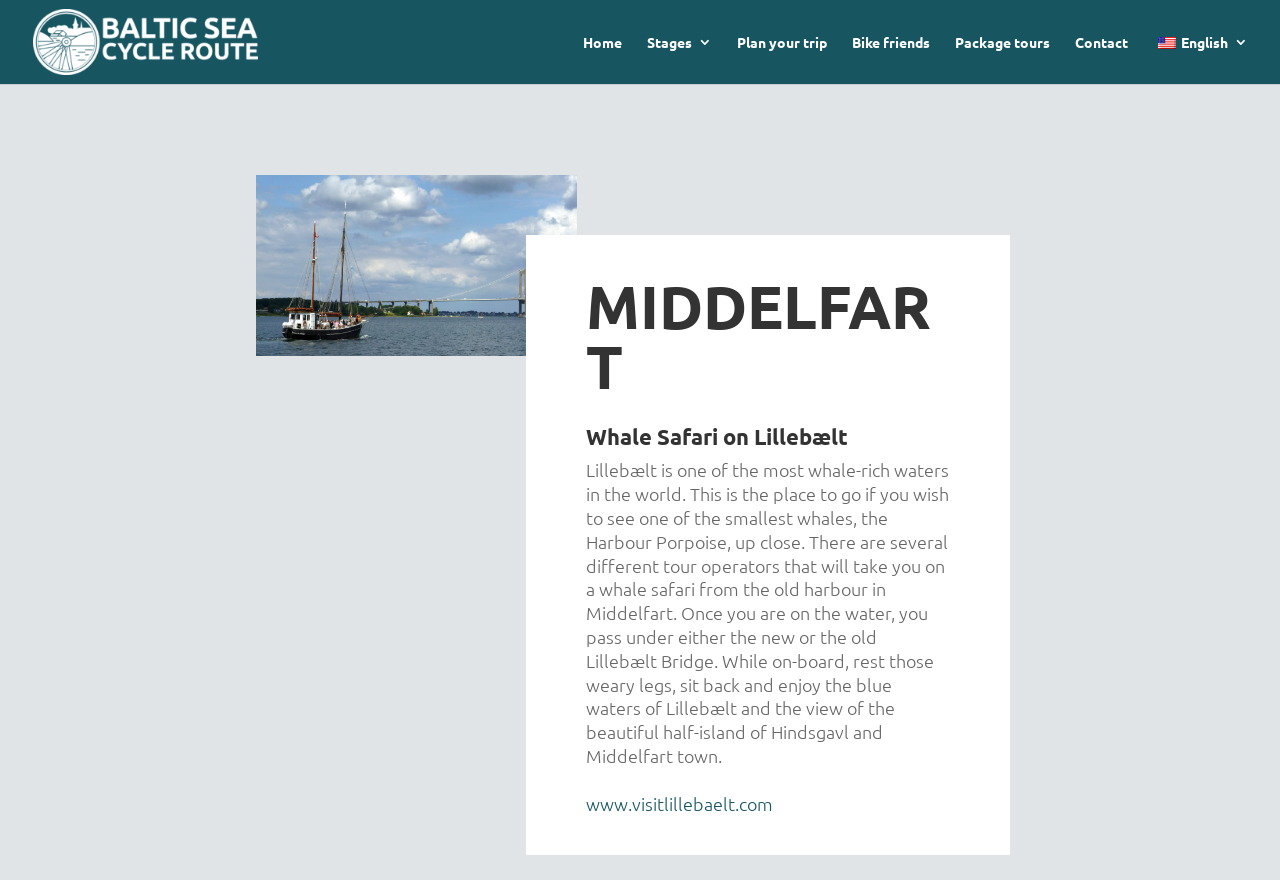What is the name of the town mentioned in the text?
Look at the image and answer the question using a single word or phrase.

Middelfart